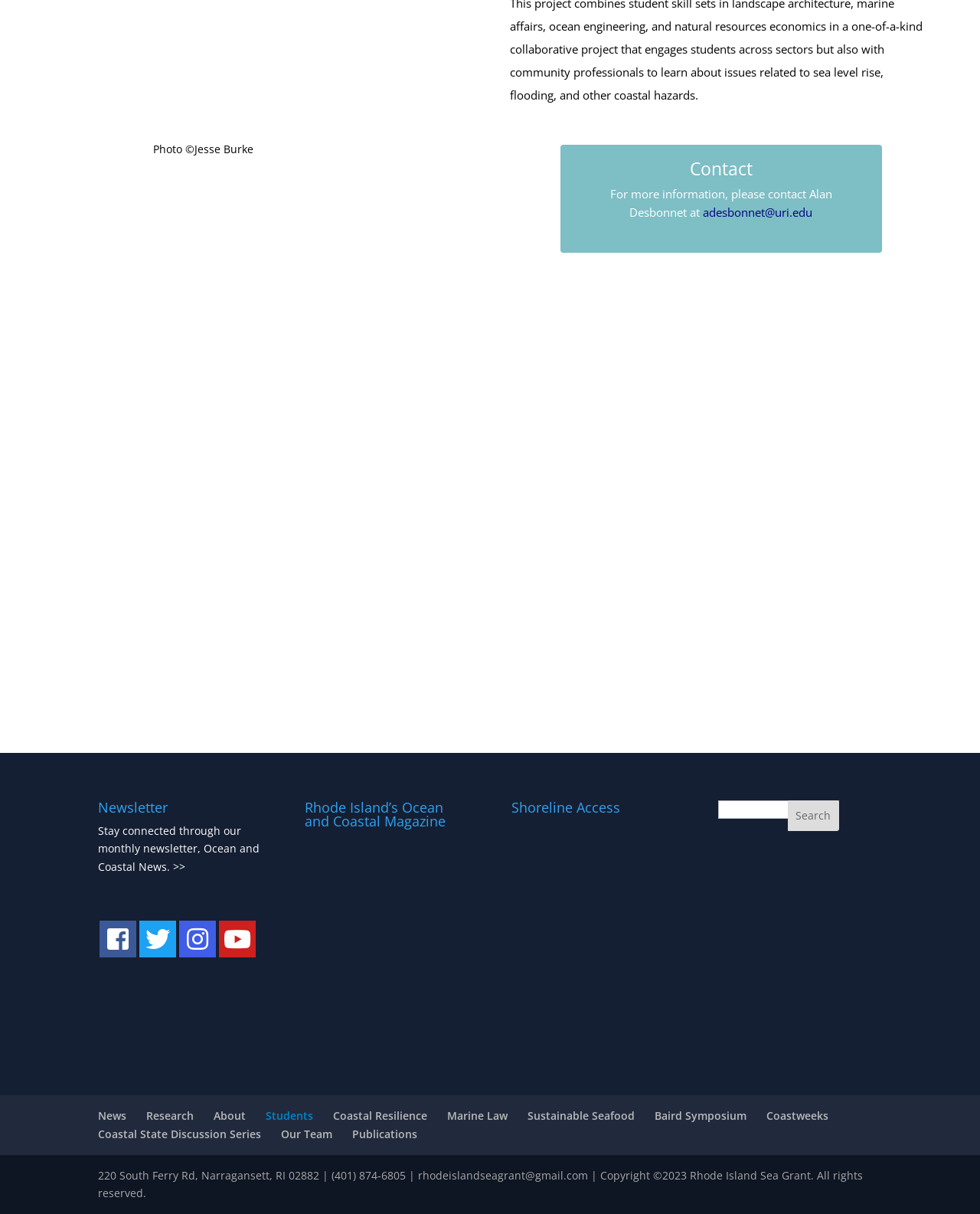Please find the bounding box for the following UI element description. Provide the coordinates in (top-left x, top-left y, bottom-right x, bottom-right y) format, with values between 0 and 1: Sustainable Seafood

[0.538, 0.913, 0.648, 0.925]